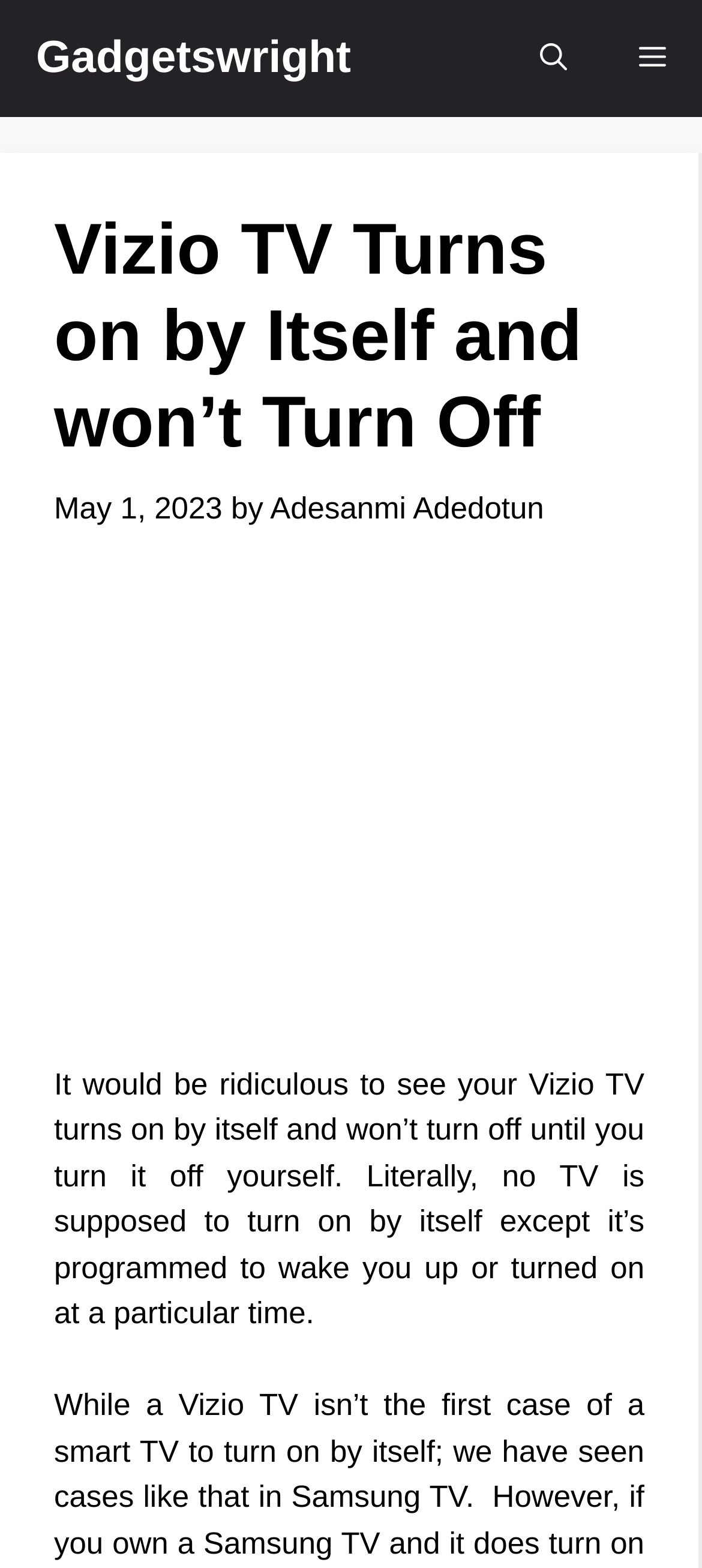Use a single word or phrase to answer the question:
Who is the author of the article?

Adesanmi Adedotun